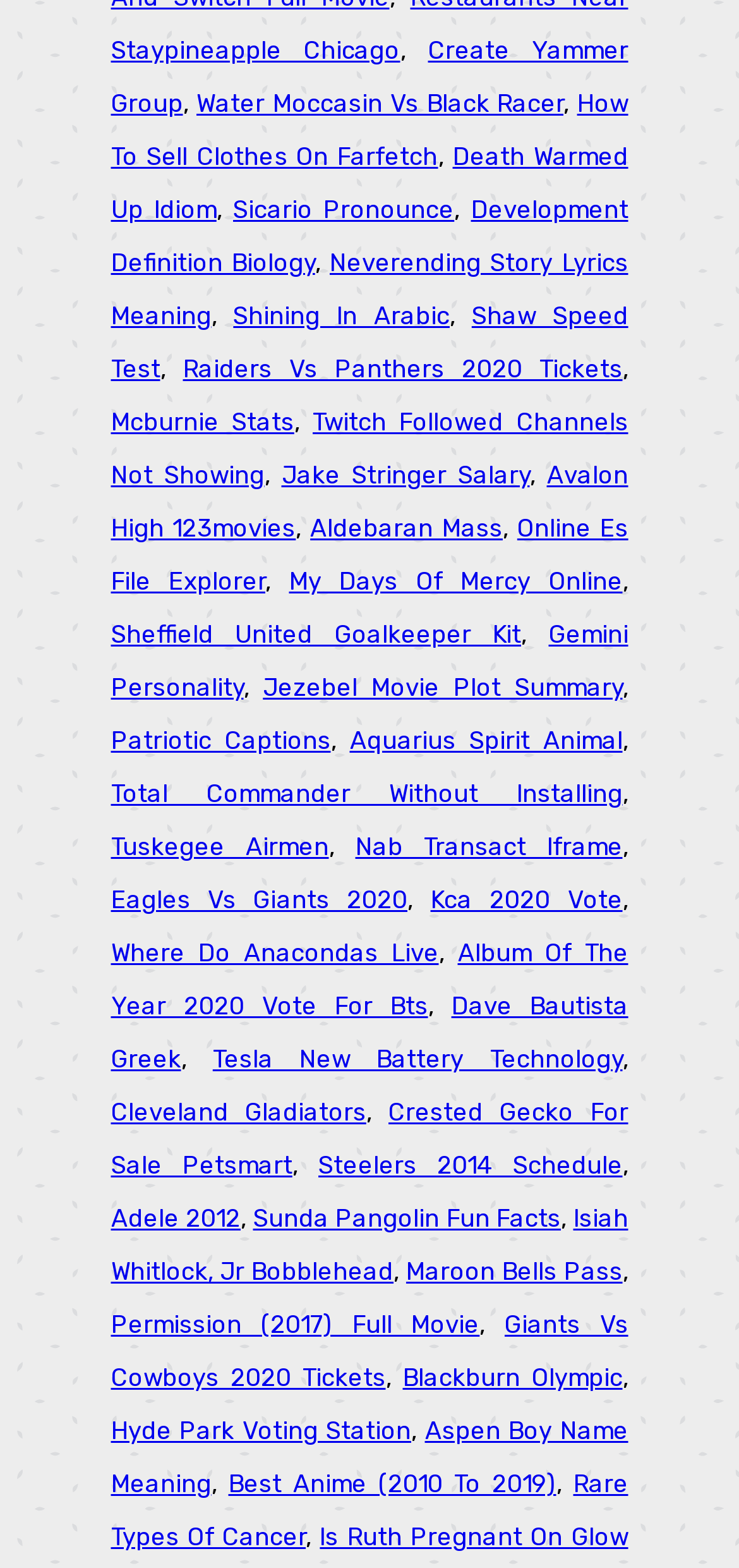What type of content does the webpage provide?
Give a single word or phrase answer based on the content of the image.

Informational links